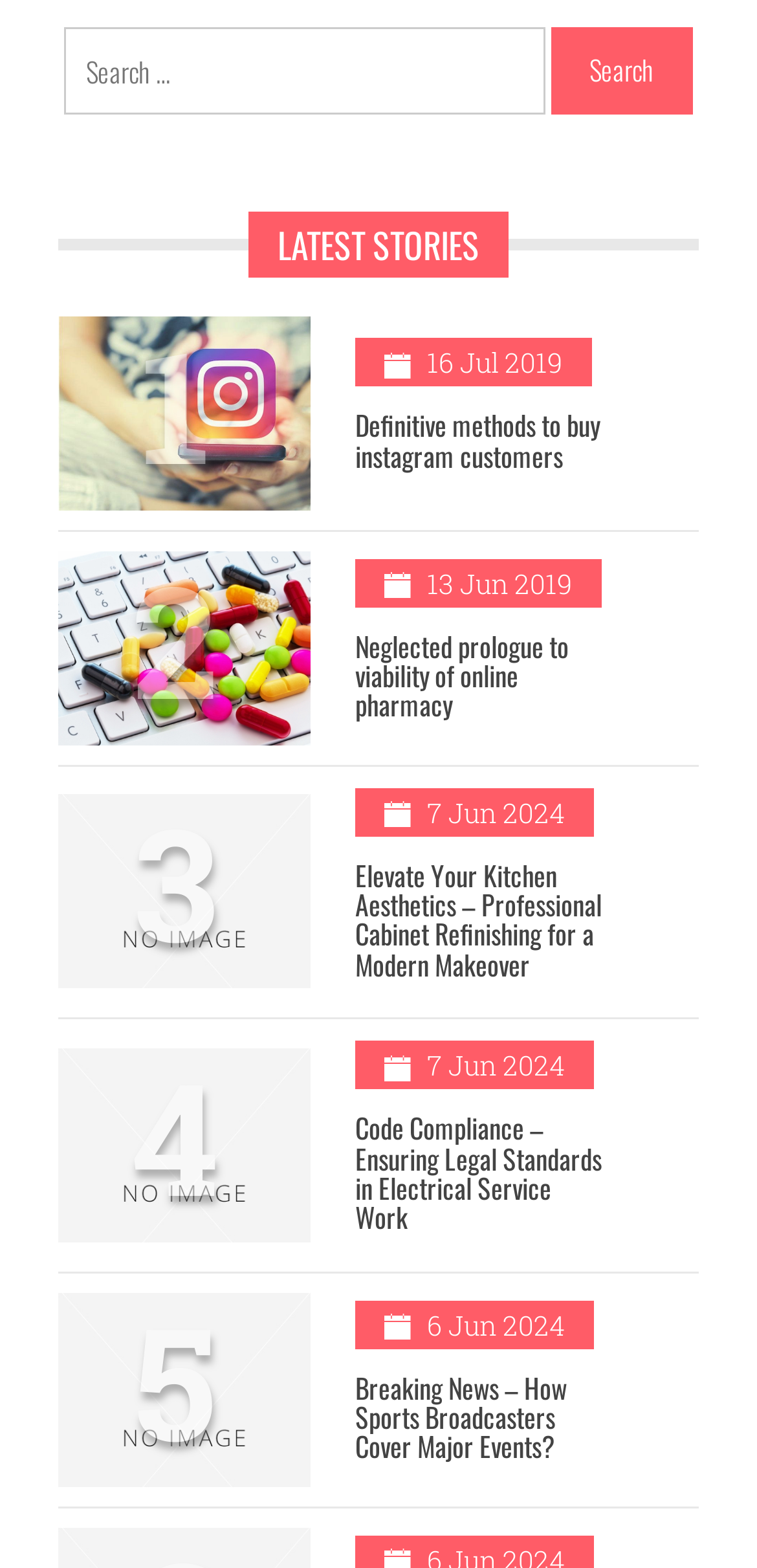Please determine the bounding box coordinates of the section I need to click to accomplish this instruction: "Search for something".

[0.085, 0.017, 0.72, 0.073]